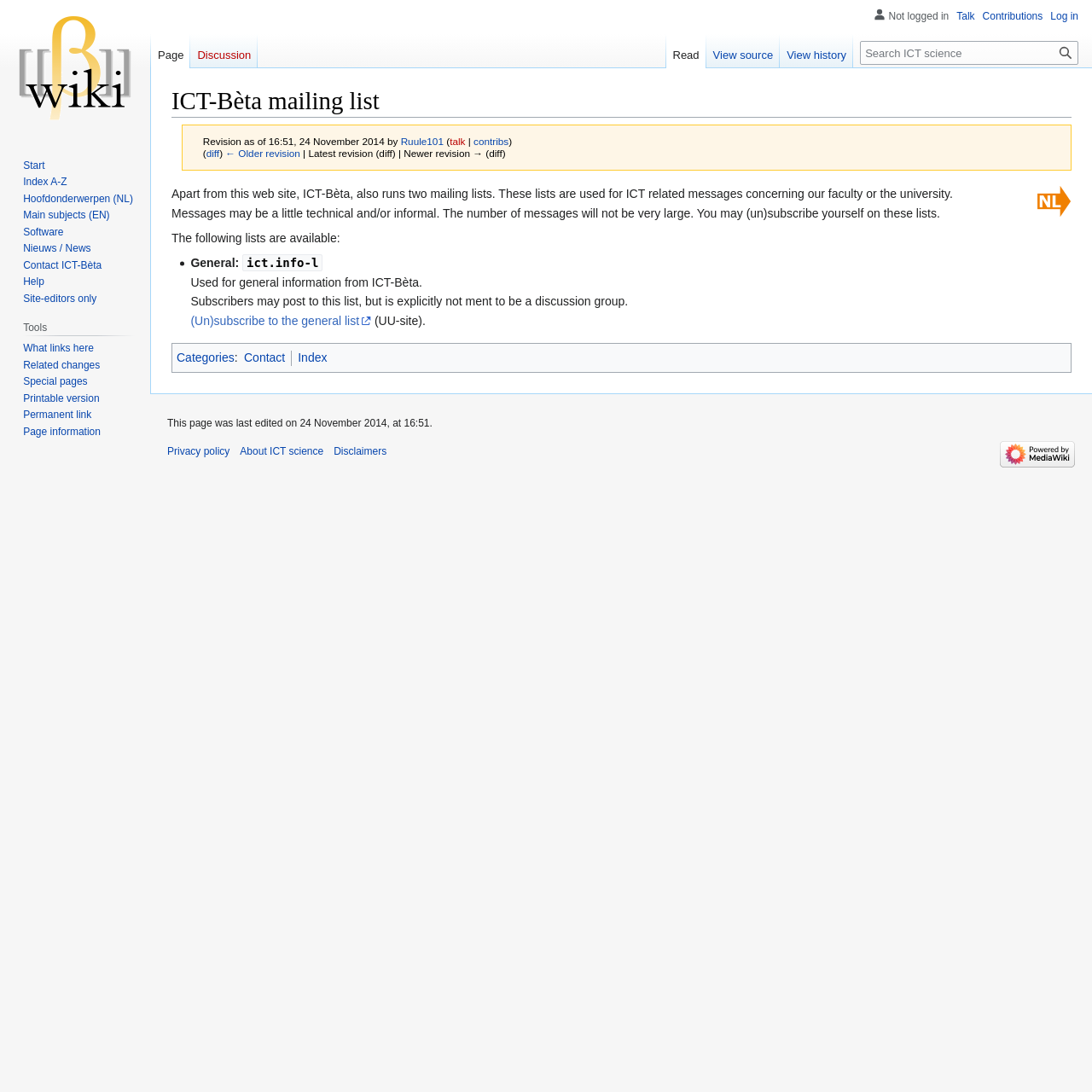Summarize the webpage with a detailed and informative caption.

The webpage is about the ICT-Bèta mailing list, which is a platform for ICT-related messages concerning the faculty or university. The page has a main heading "ICT-Bèta mailing list" at the top, followed by a revision history section that shows the last edited date and time, along with links to the contributor's profile and revision history.

Below the heading, there is a section that explains the purpose of the mailing list, which is to provide a platform for ICT-related messages. The section also mentions that the number of messages will not be very large, and users can subscribe or unsubscribe themselves from the list.

The page then lists two available mailing lists: a general list for general information from ICT-Bèta, and another list for discussion. The general list is described as not being a discussion group, and subscribers can post to this list. There is also a link to (un)subscribe to the general list.

On the top-right corner of the page, there are navigation links to "Personal tools", "Namespaces", "Views", and "Search". The "Personal tools" section has links to the user's page, talk page, contributions, and log-in/log-out options. The "Namespaces" section has links to the page, discussion, and other namespaces. The "Views" section has links to read, view source, and view history. The "Search" section has a search box and buttons to search the ICT science website.

On the left side of the page, there is a navigation menu with links to "Start", "Index A-Z", "Main subjects", "Software", "News", "Contact ICT-Bèta", "Help", and "Site-editors only". Below this menu, there is another menu with links to "What links here", "Related changes", "Special pages", "Printable version", "Permanent link", and "Page information".

At the bottom of the page, there is a section with links to "Privacy policy", "About ICT science", "Disclaimers", and "Powered by MediaWiki", along with an image of the MediaWiki logo.